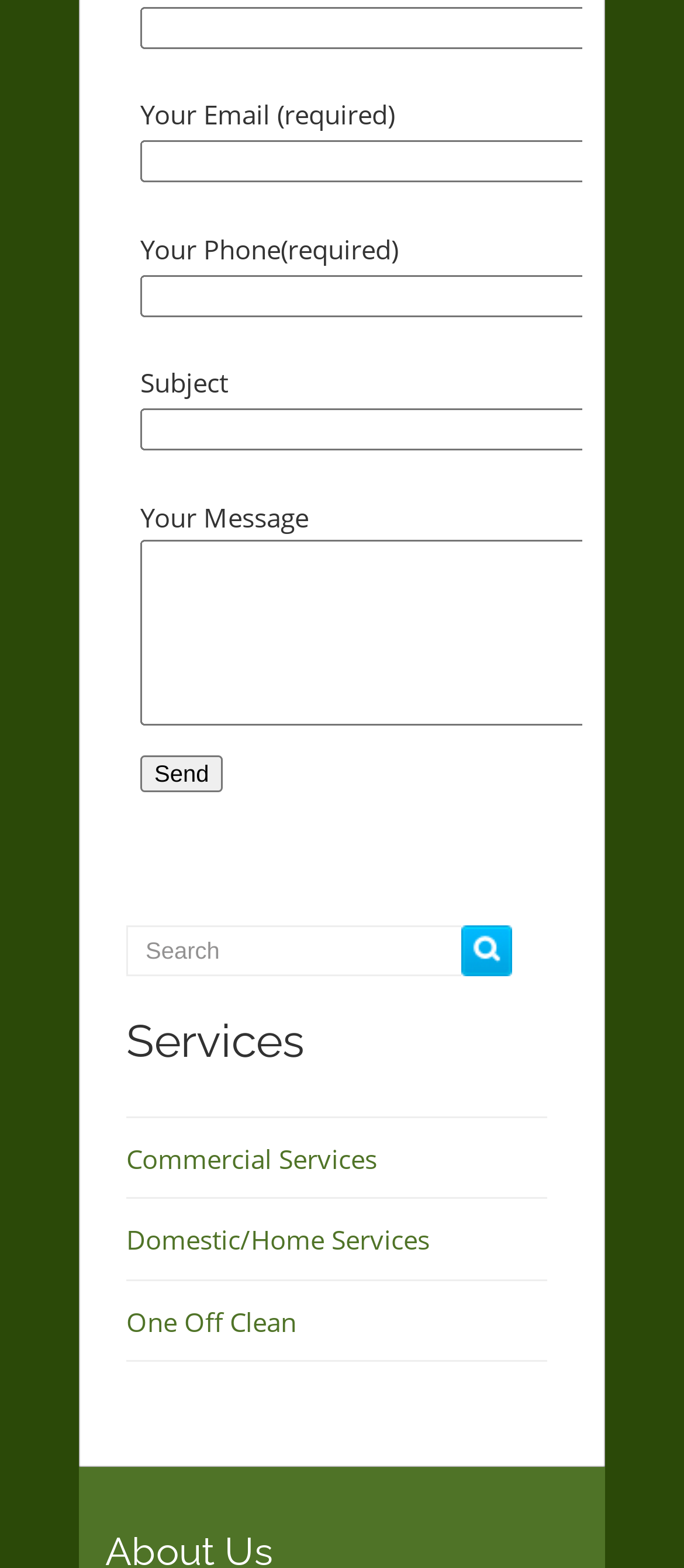Indicate the bounding box coordinates of the element that needs to be clicked to satisfy the following instruction: "Search for something". The coordinates should be four float numbers between 0 and 1, i.e., [left, top, right, bottom].

[0.185, 0.591, 0.682, 0.623]